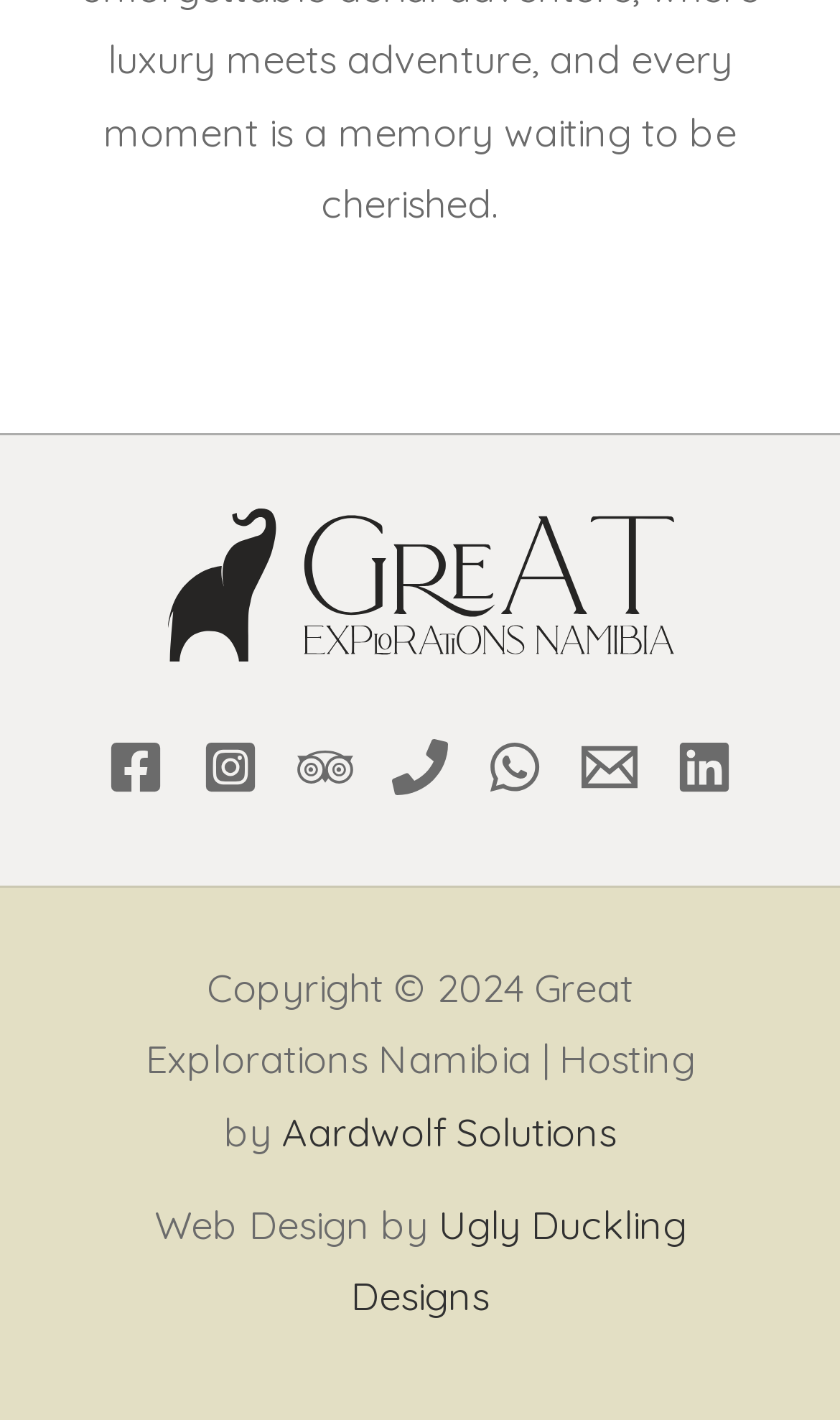Use the information in the screenshot to answer the question comprehensively: How many social media links are there?

I counted the number of social media links by looking at the links with images, which are Facebook, Instagram, Trip Advisor, Phone, WhatsApp, and Linkedin.